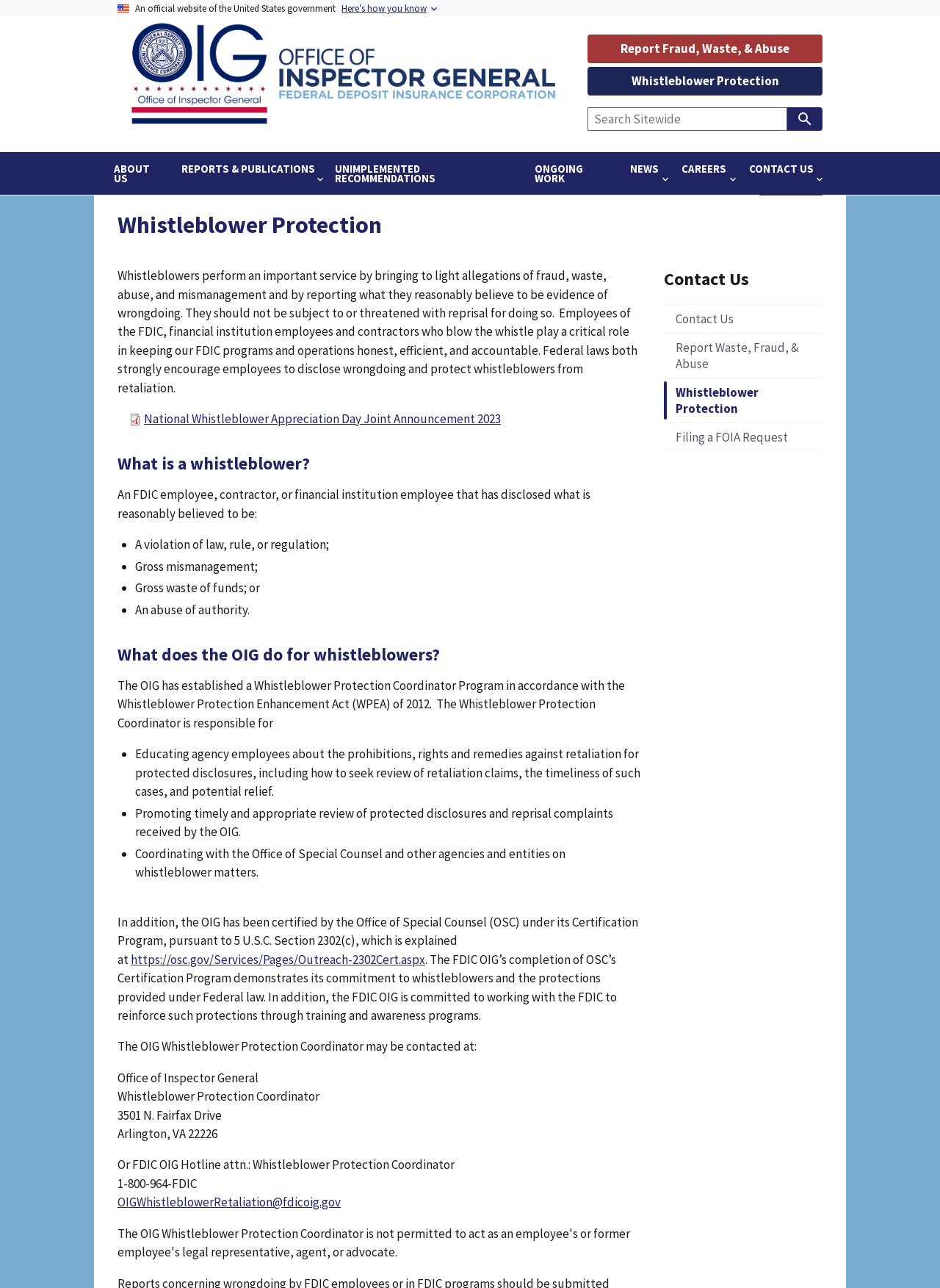Specify the bounding box coordinates of the element's area that should be clicked to execute the given instruction: "Search for something". The coordinates should be four float numbers between 0 and 1, i.e., [left, top, right, bottom].

[0.625, 0.083, 0.838, 0.102]